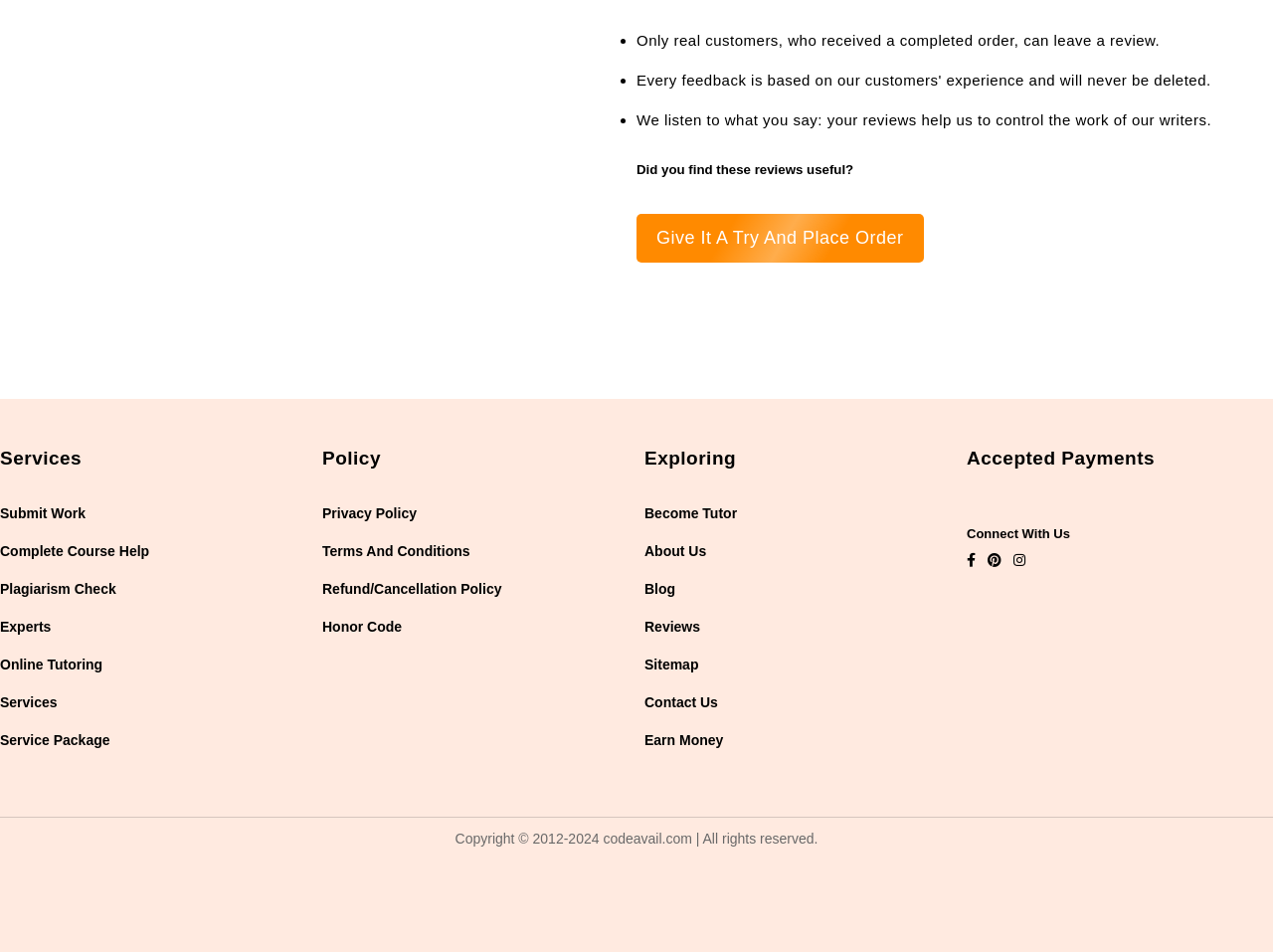What is the policy related to refunds?
Provide a well-explained and detailed answer to the question.

Under the 'Policy' heading, I see a link to 'Refund/Cancellation Policy', which suggests that the website has a policy related to refunds and cancellations.